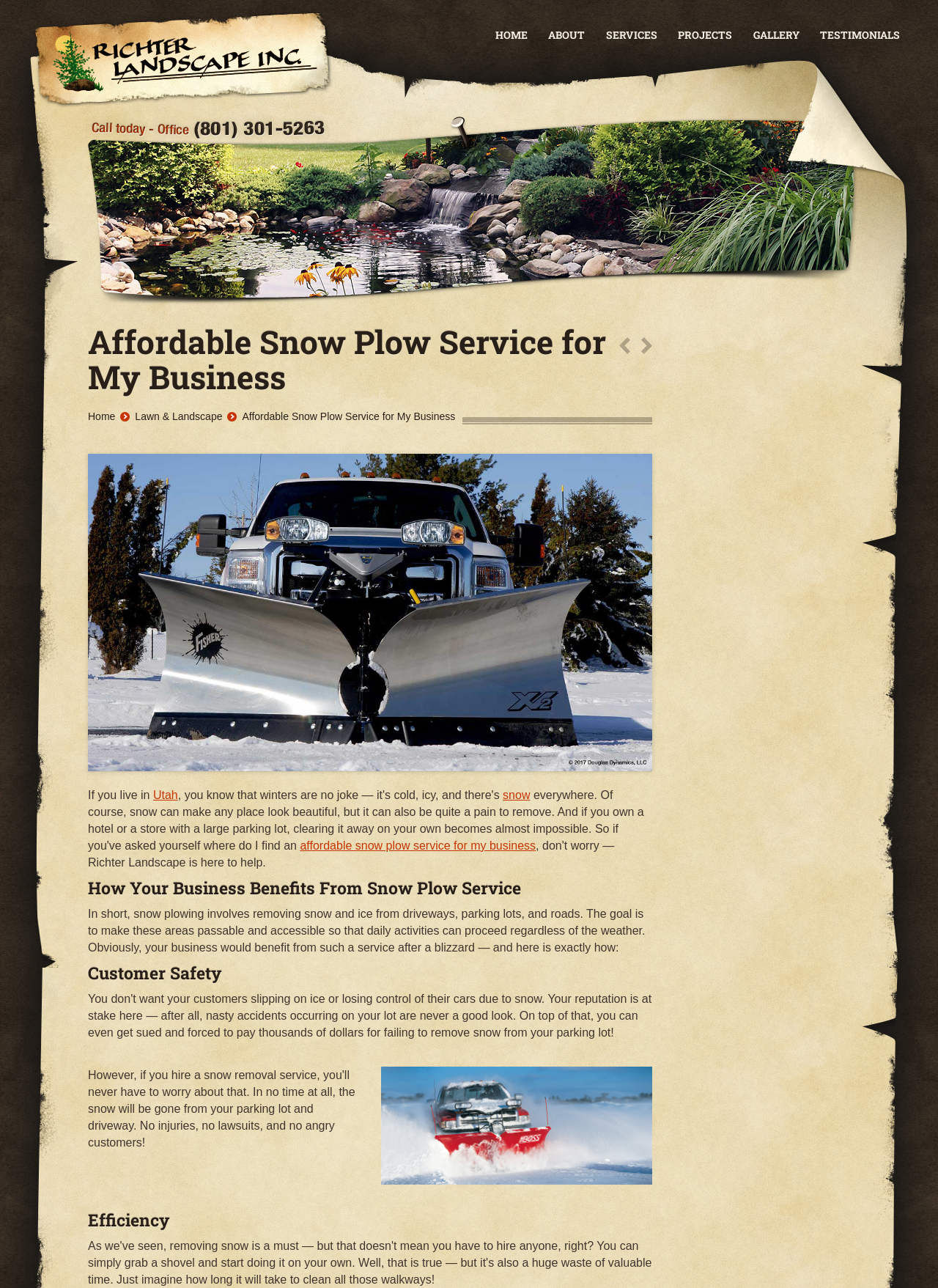What is one of the benefits of snow plow service for businesses?
Please provide a detailed and comprehensive answer to the question.

One of the benefits of snow plow service for businesses is customer safety, which is mentioned as a heading on the webpage, indicating that snow plow service helps to ensure the safety of customers.